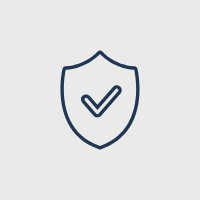What is the color of the outline of the shield?
Using the image, give a concise answer in the form of a single word or short phrase.

Dark blue